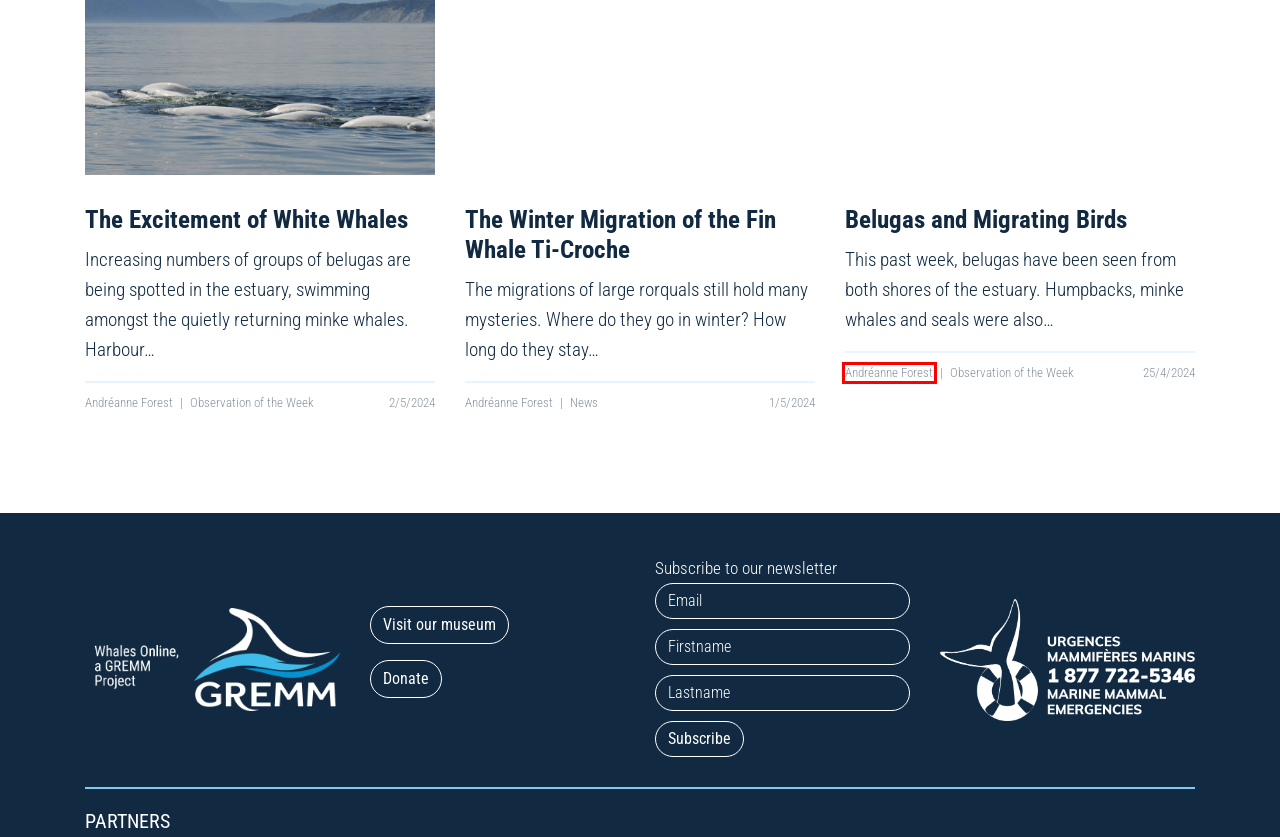Analyze the screenshot of a webpage with a red bounding box and select the webpage description that most accurately describes the new page resulting from clicking the element inside the red box. Here are the candidates:
A. The Winter Migration of the Fin Whale Ti-Croche - Baleines en direct
B. GREMM |
C. The Excitement of White Whales - Baleines en direct
D. Marine Mammal Interpretation Center in Tadoussac
E. Archives des News - Baleines en direct
F. Andréanne Forest, auteur sur Baleines en direct
G. Contact Us - Baleines en direct
H. Archives des Observation of the Week - Baleines en direct

F